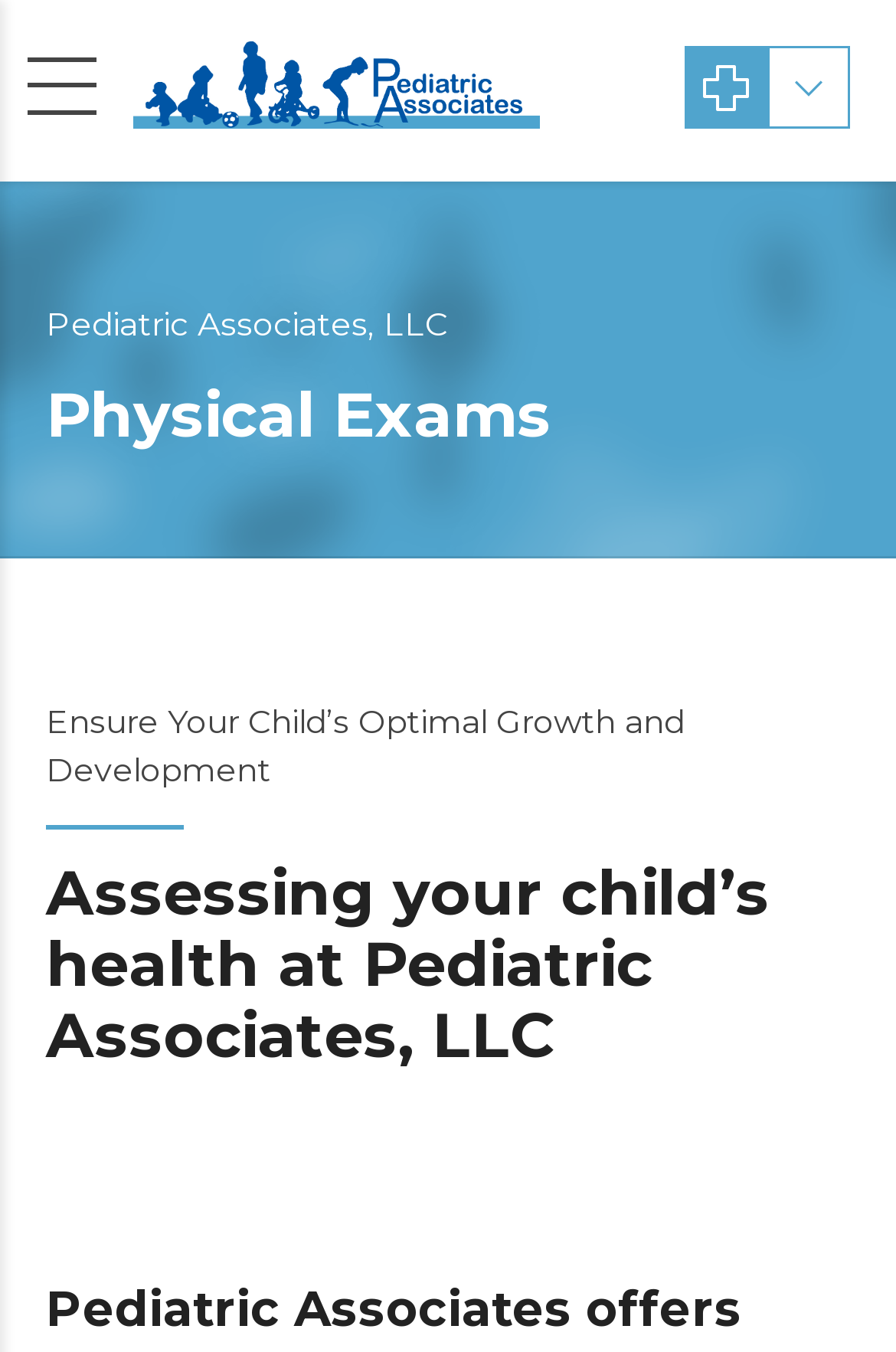What is the purpose of physical exams?
Provide an in-depth answer to the question, covering all aspects.

The purpose of physical exams can be inferred from the text 'Ensure Your Child’s Optimal Growth and Development' which is present in the section titled 'Physical Exams'.